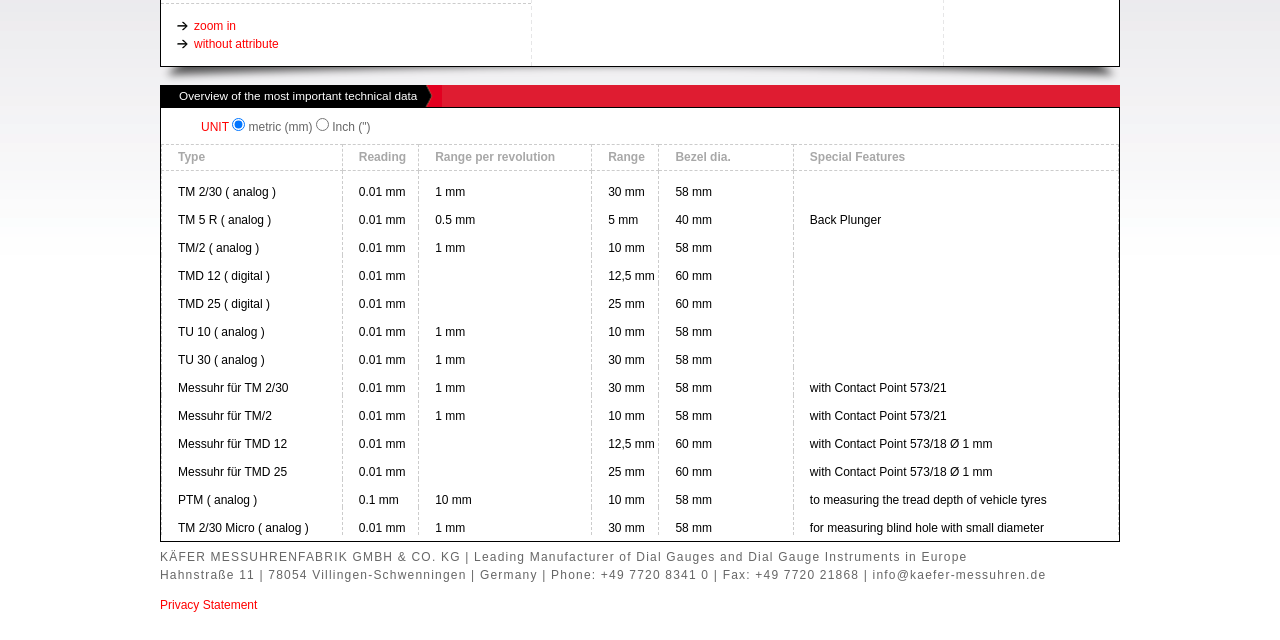Predict the bounding box for the UI component with the following description: "info@kaefer-messuhren.de".

[0.682, 0.888, 0.817, 0.909]